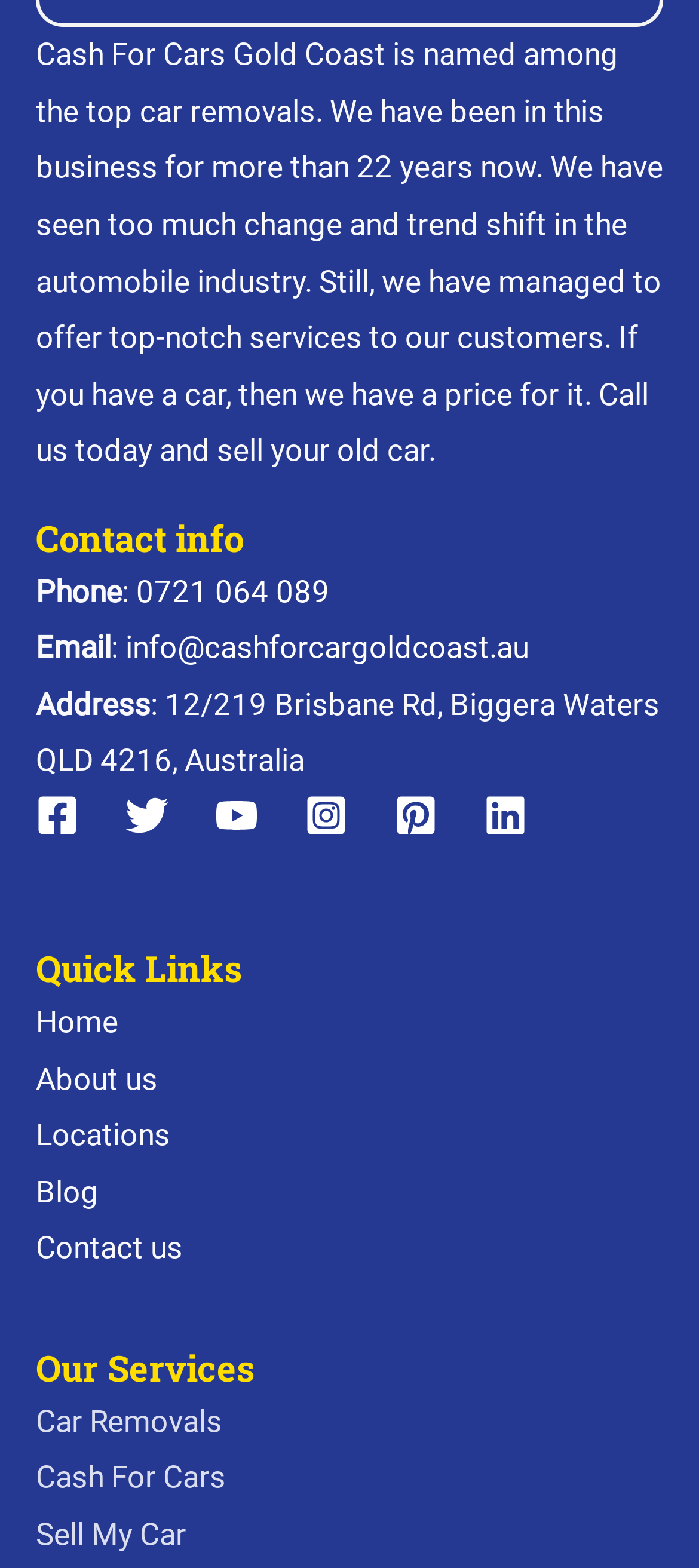What is the company's phone number?
Look at the webpage screenshot and answer the question with a detailed explanation.

I found the phone number in the 'Contact info' section of the footer, where it is listed as 'Phone: 0721 064 089'.